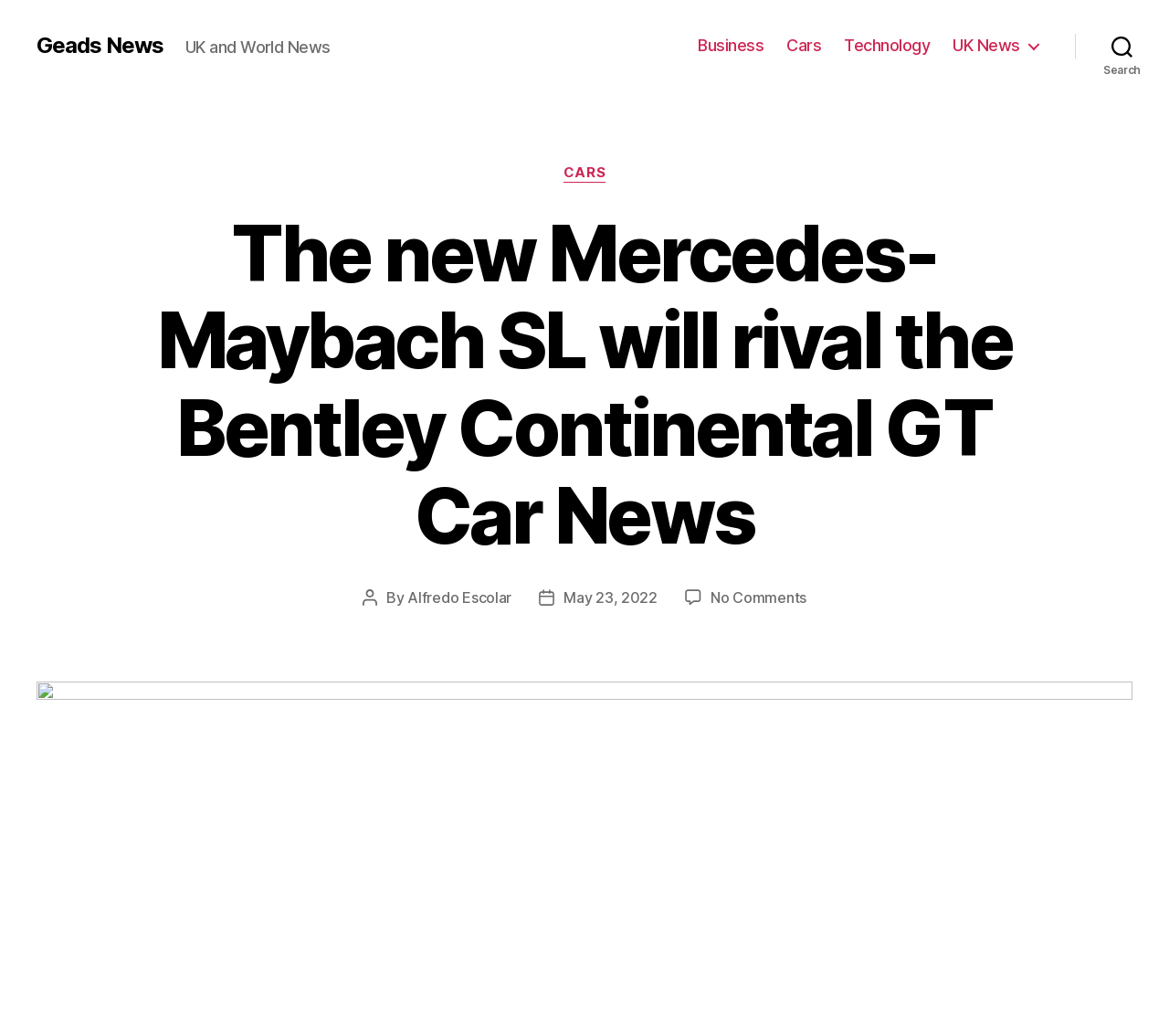Explain the features and main sections of the webpage comprehensively.

The webpage appears to be a news article page, specifically focused on car news. At the top left, there is a link to "Geads News", which is likely the website's title or logo. Next to it, there is a static text "UK and World News", indicating the category of the news article.

Below the top section, there is a horizontal navigation menu with four links: "Business", "Cars", "Technology", and "UK News". These links are positioned from left to right, taking up about two-thirds of the page width.

On the top right, there is a search button, which is not expanded by default. When expanded, it reveals a header with a "Categories" label and a link to "CARS".

The main content of the page is a news article with the title "The new Mercedes-Maybach SL will rival the Bentley Continental GT Car News", which is a heading that spans almost the entire page width. Below the title, there is information about the post author, "Alfredo Escolar", and the post date, "May 23, 2022". There is also a link to "No Comments" on the article.

Overall, the webpage has a simple and organized layout, with clear headings and concise text. The navigation menu and search button are easily accessible, and the main content is prominently displayed.